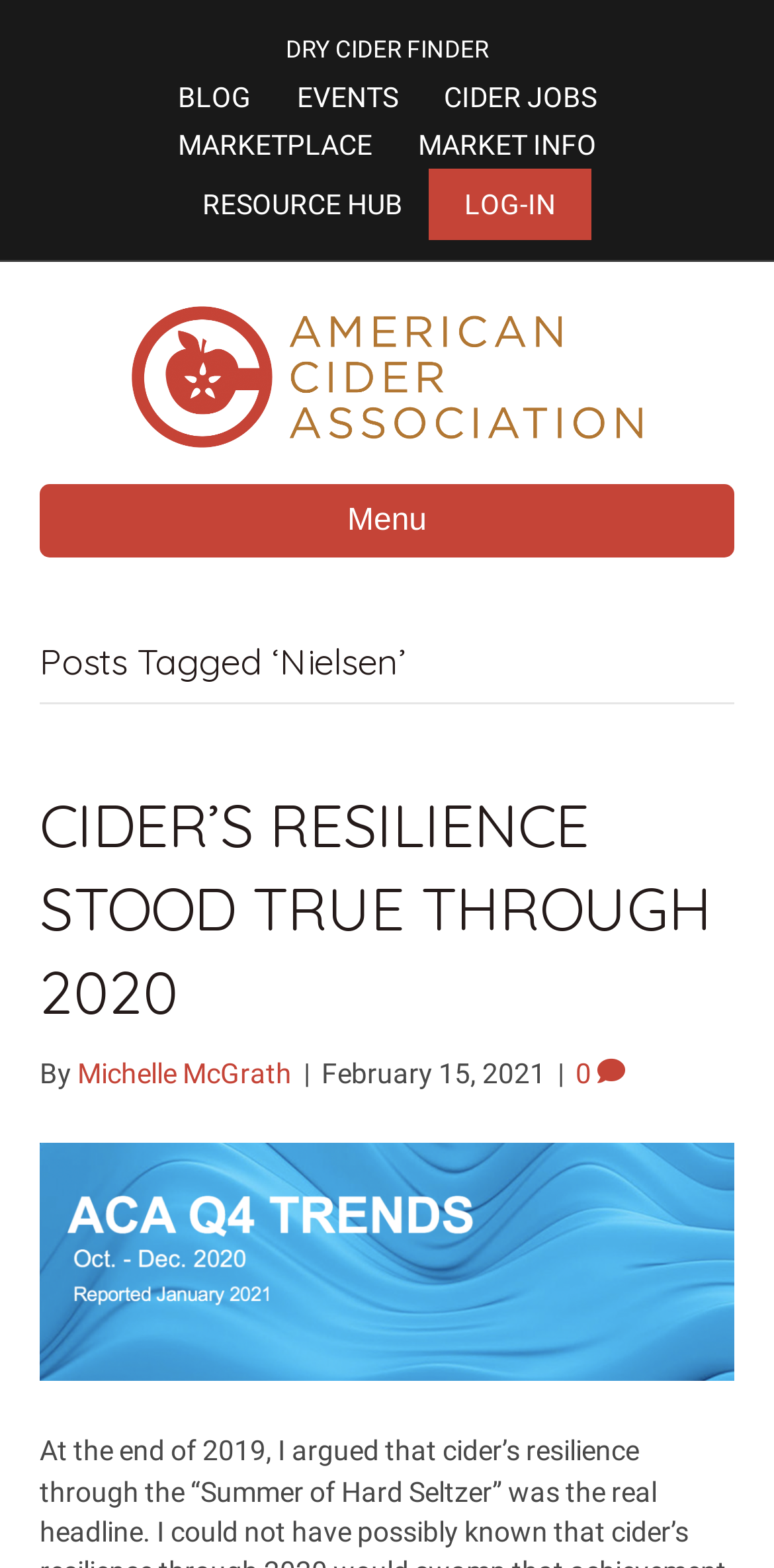Extract the main heading text from the webpage.

Posts Tagged ‘Nielsen’